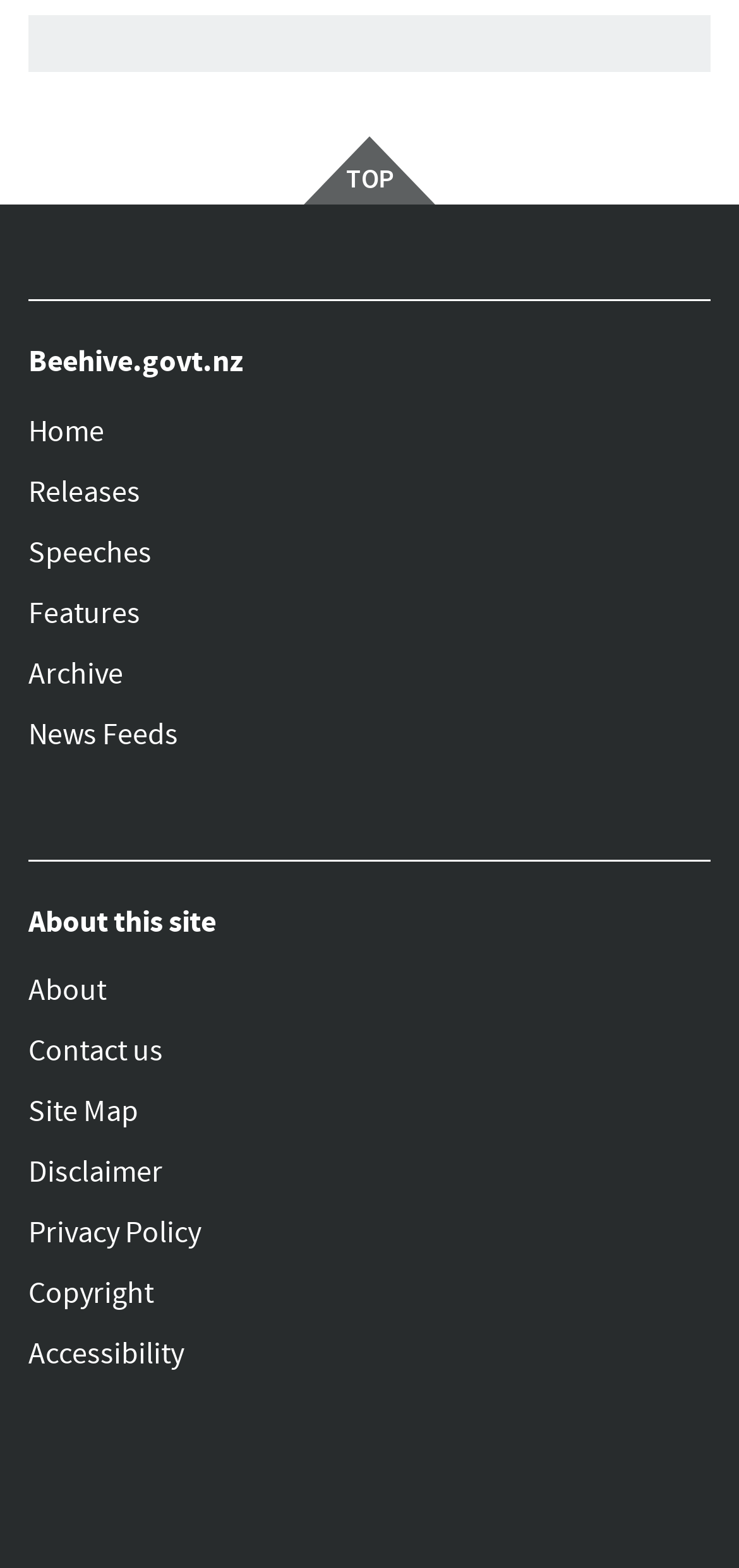How many sections are in the top navigation?
Answer the question in a detailed and comprehensive manner.

The top navigation section is divided into two parts, one with links to 'Home', 'Releases', 'Speeches', 'Features', 'Archive', and 'News Feeds', and another with links related to 'About this site'.